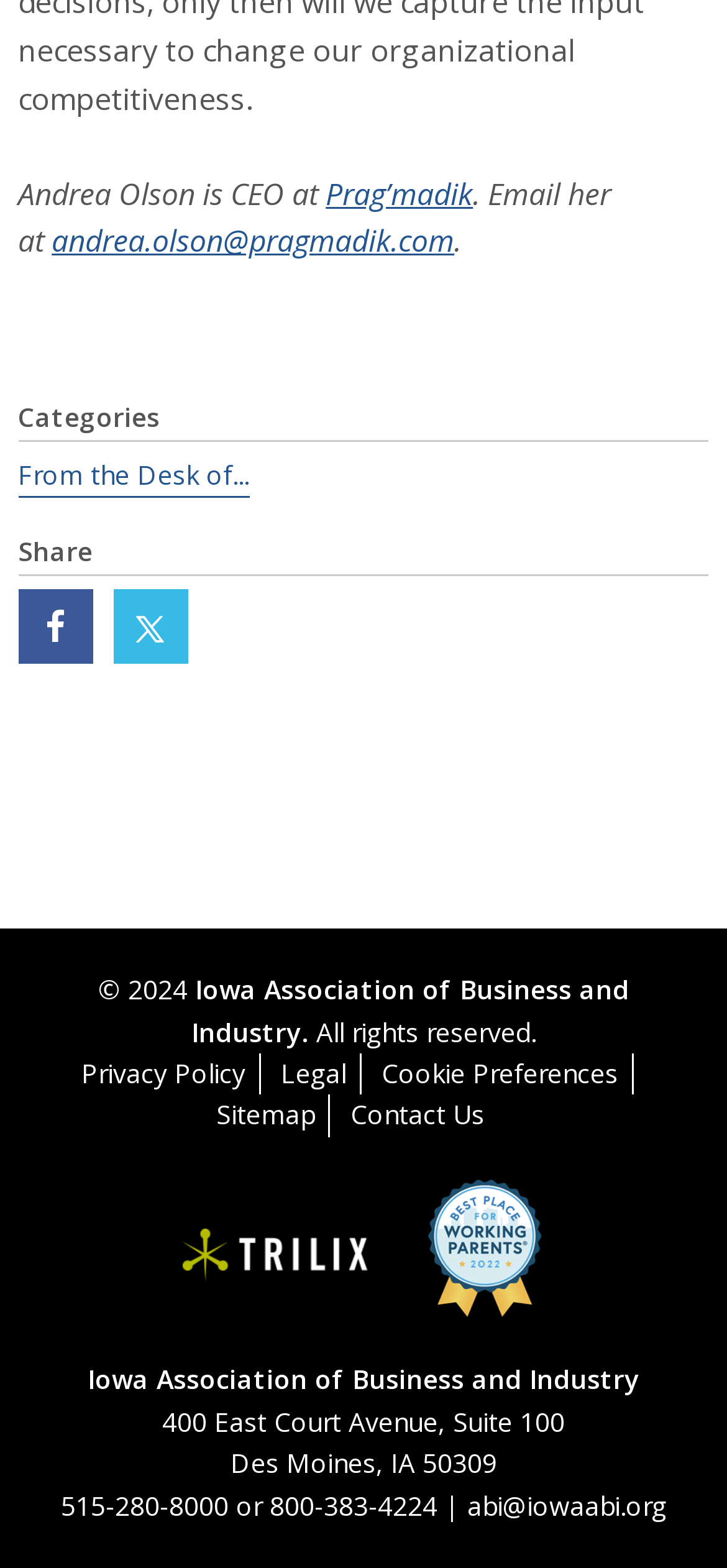Identify the bounding box coordinates of the element that should be clicked to fulfill this task: "Visit Prag'madik website". The coordinates should be provided as four float numbers between 0 and 1, i.e., [left, top, right, bottom].

[0.448, 0.11, 0.651, 0.137]